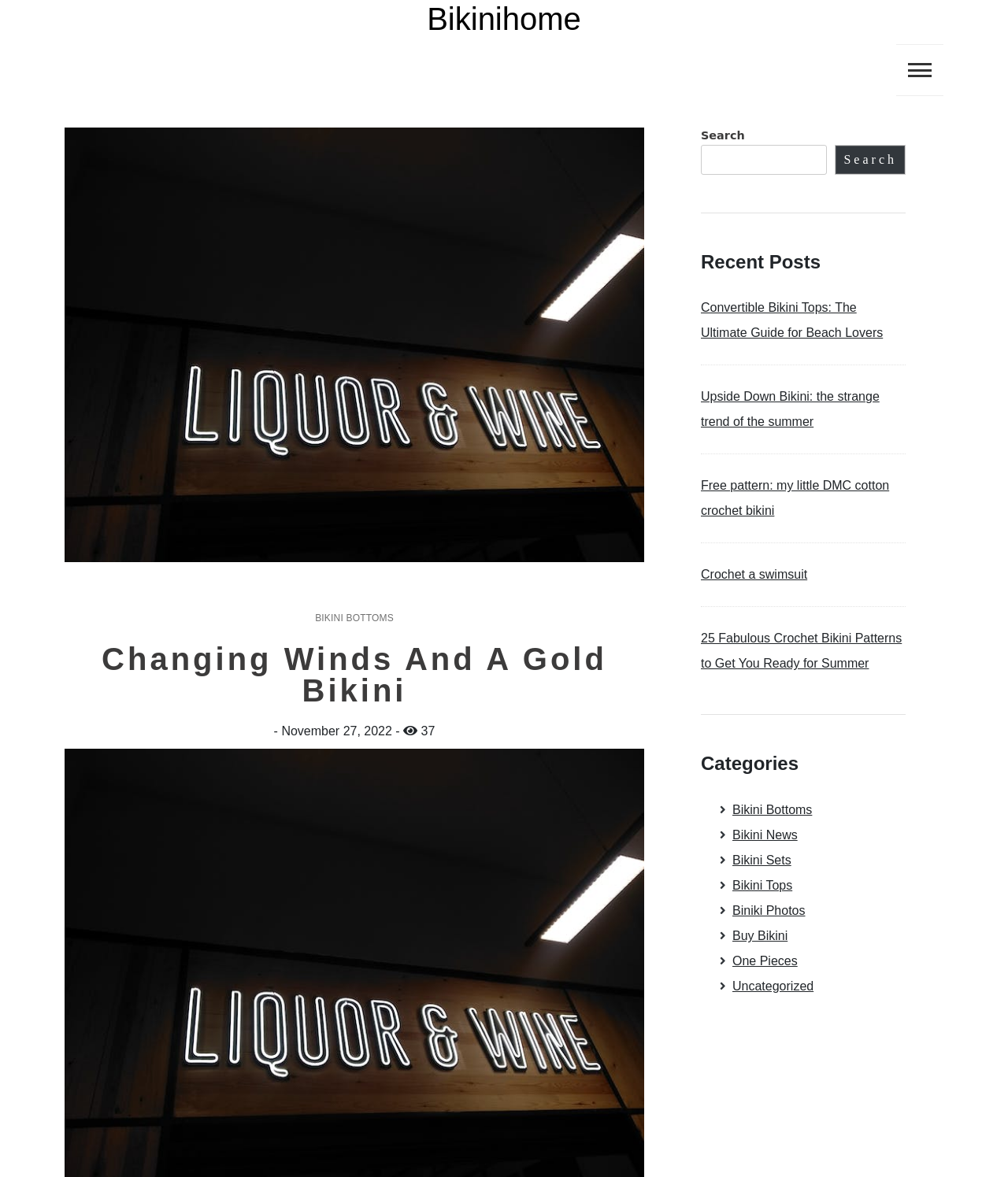Identify the bounding box coordinates of the clickable region necessary to fulfill the following instruction: "Check the date of the post Changing Winds And A Gold Bikini". The bounding box coordinates should be four float numbers between 0 and 1, i.e., [left, top, right, bottom].

[0.279, 0.616, 0.392, 0.627]